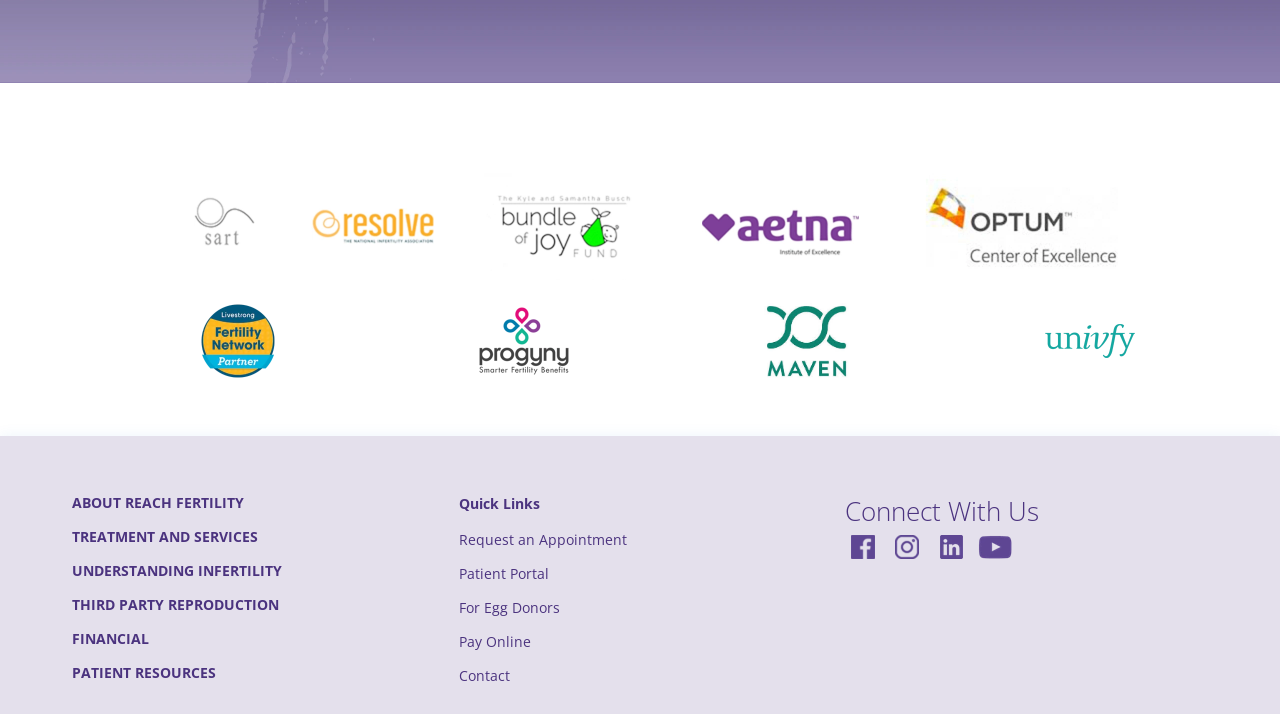Return the bounding box coordinates of the UI element that corresponds to this description: "title="Visit Reach on YouTube"". The coordinates must be given as four float numbers in the range of 0 and 1, [left, top, right, bottom].

[0.764, 0.738, 0.792, 0.788]